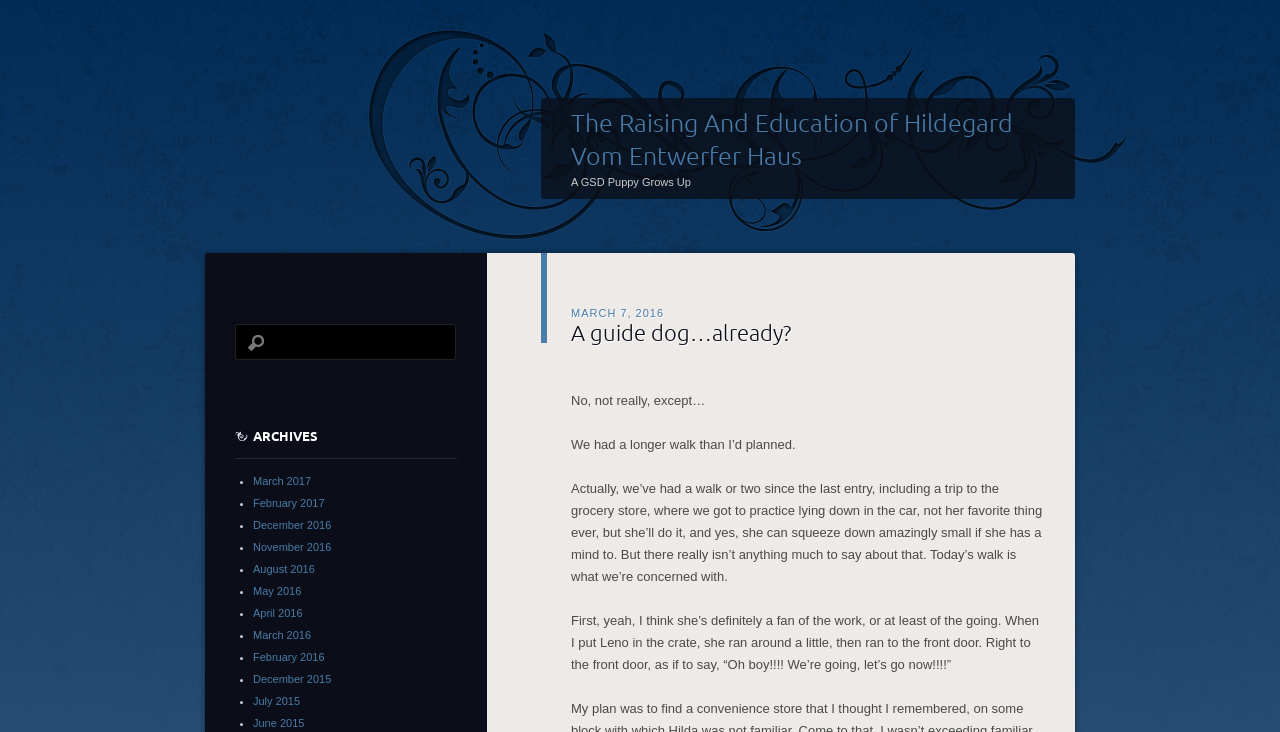Determine the coordinates of the bounding box for the clickable area needed to execute this instruction: "Click the link to view the post 'A guide dog…already?'".

[0.446, 0.439, 0.816, 0.469]